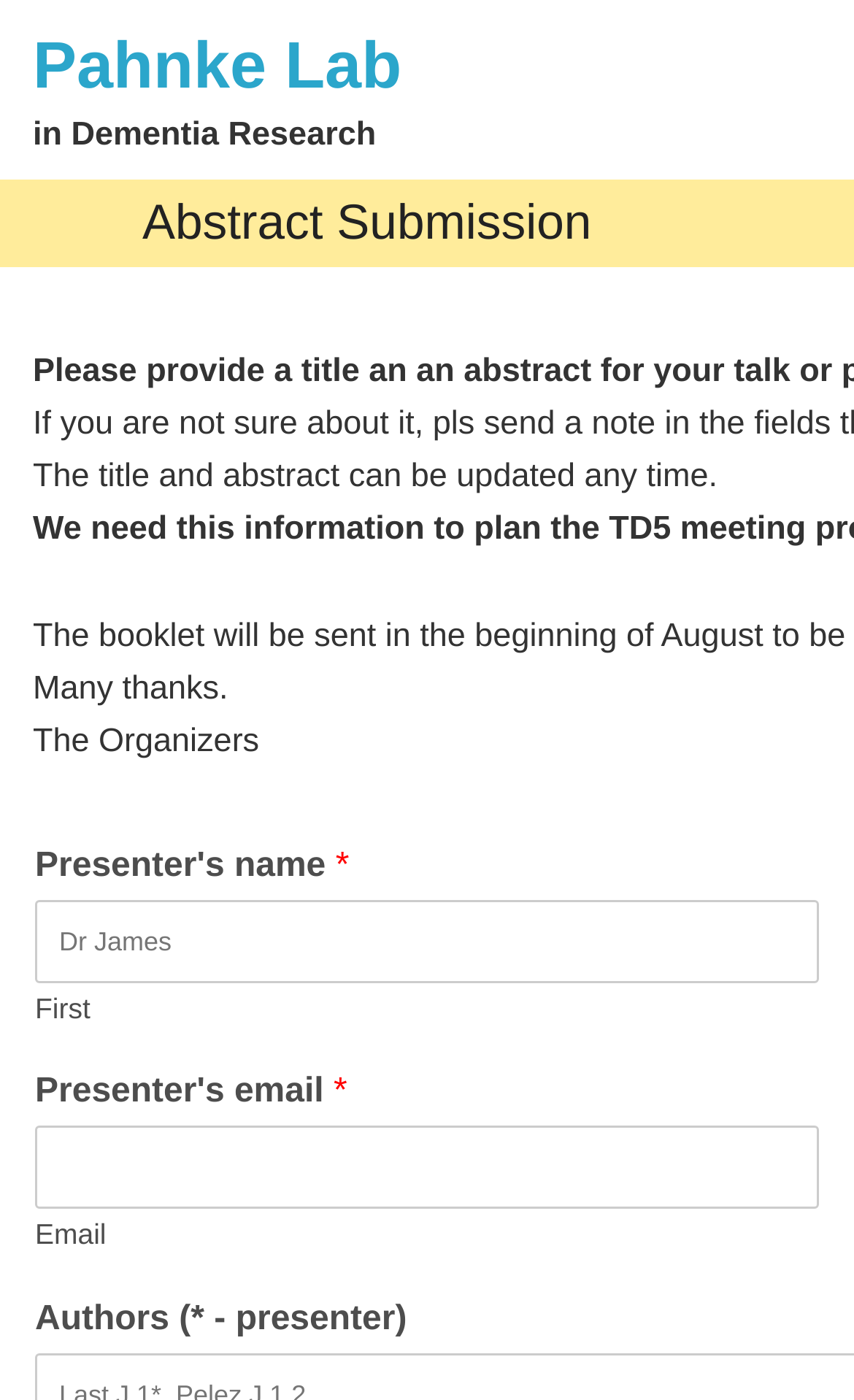What is the purpose of this webpage?
Please answer the question with a detailed response using the information from the screenshot.

Based on the webpage content, it appears that the purpose of this webpage is to allow users to submit abstracts, as indicated by the presence of text fields for presenter's name, email, and authors, as well as a note about updating the title and abstract.